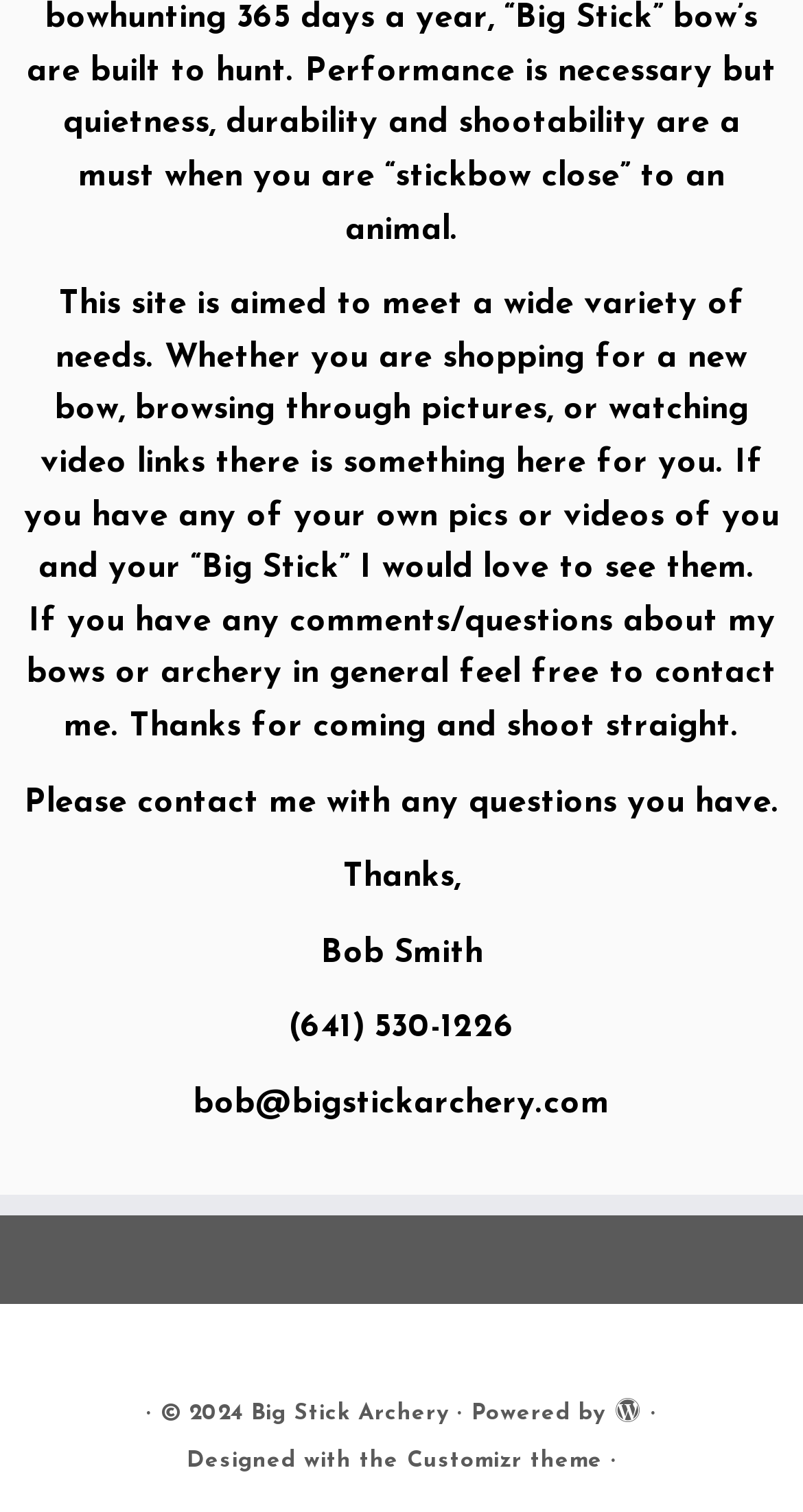Utilize the information from the image to answer the question in detail:
How can you contact Bob Smith?

The answer can be found in the StaticText elements with the text '(641) 530-1226' and 'bob@bigstickarchery.com' which are located below the introduction text, indicating that you can contact Bob Smith through phone or email.